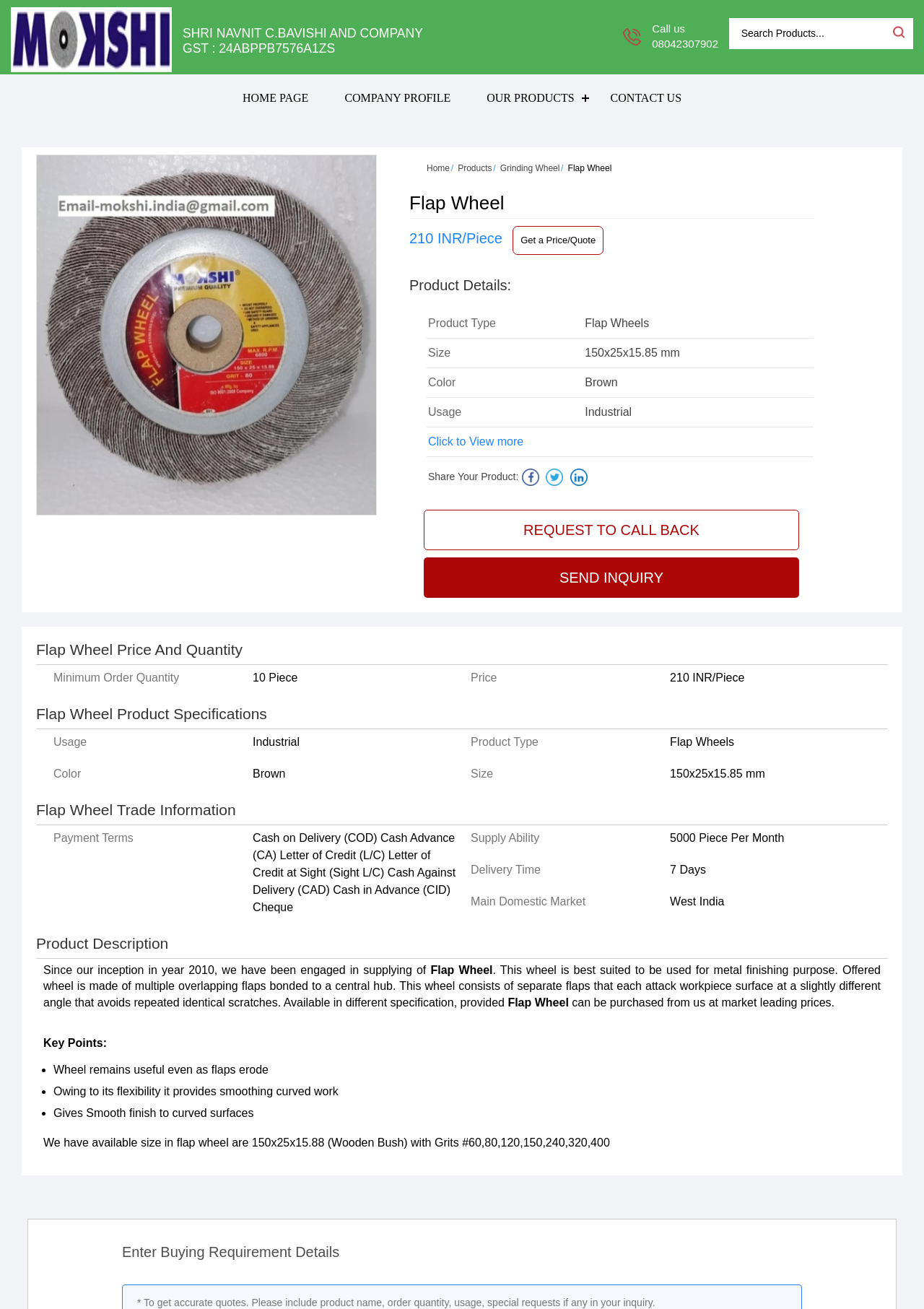What is the payment term for Flap Wheel?
Your answer should be a single word or phrase derived from the screenshot.

Cash on Delivery (COD) etc.